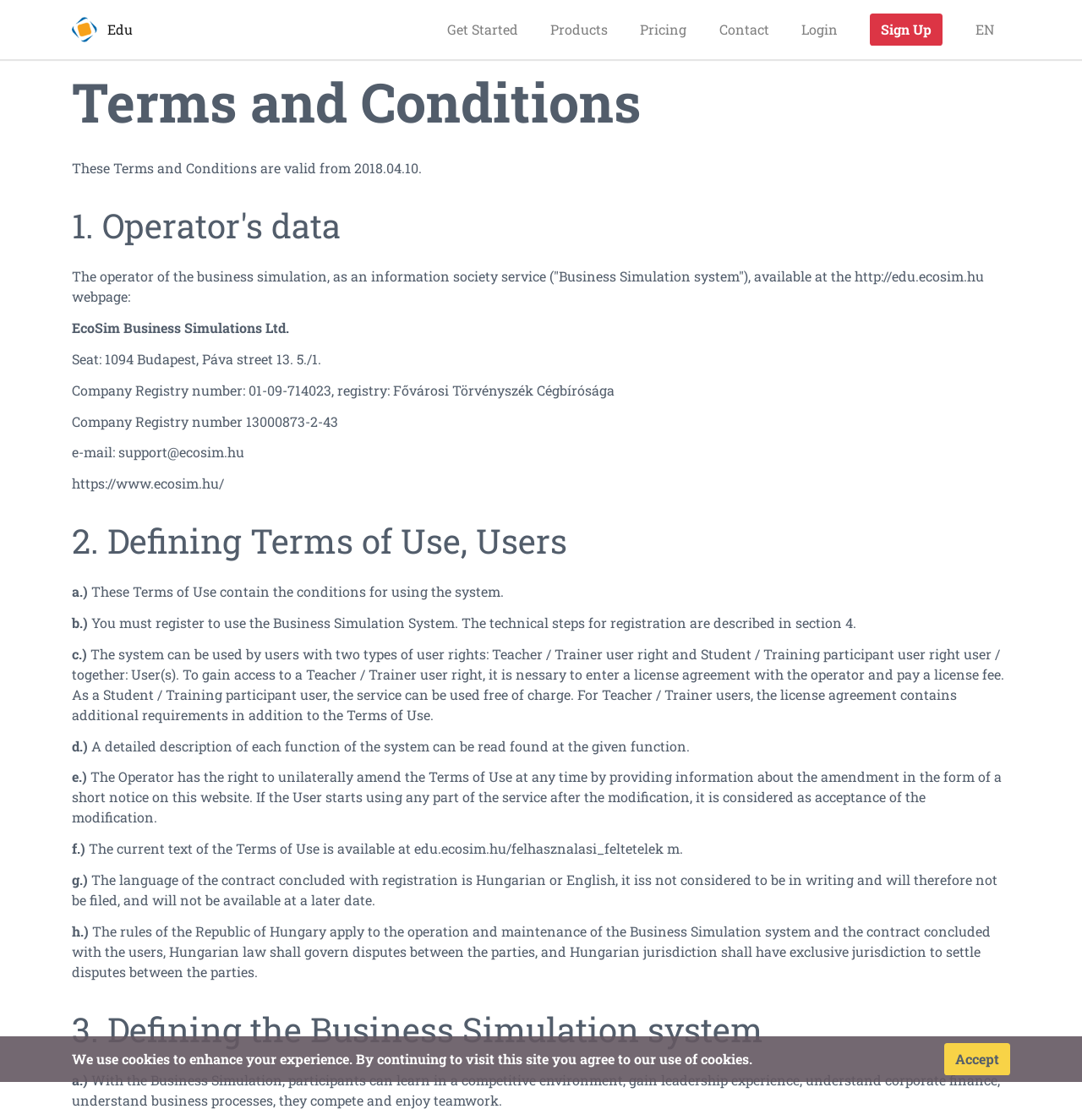What is the main heading displayed on the webpage? Please provide the text.

Terms and Conditions